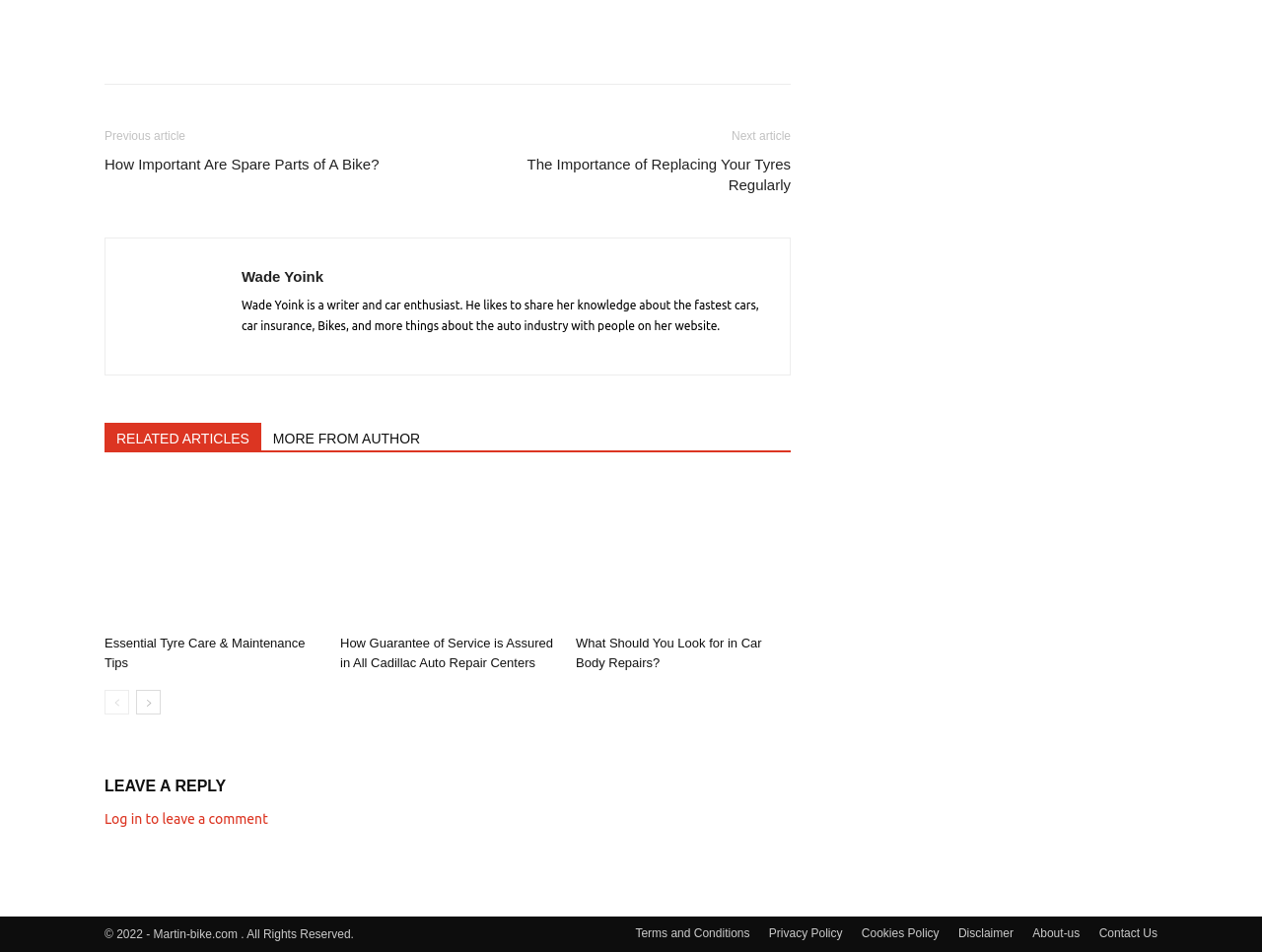What is the title of the section below the article?
Refer to the image and provide a one-word or short phrase answer.

Essential Tyre Care & Maintenance Tips